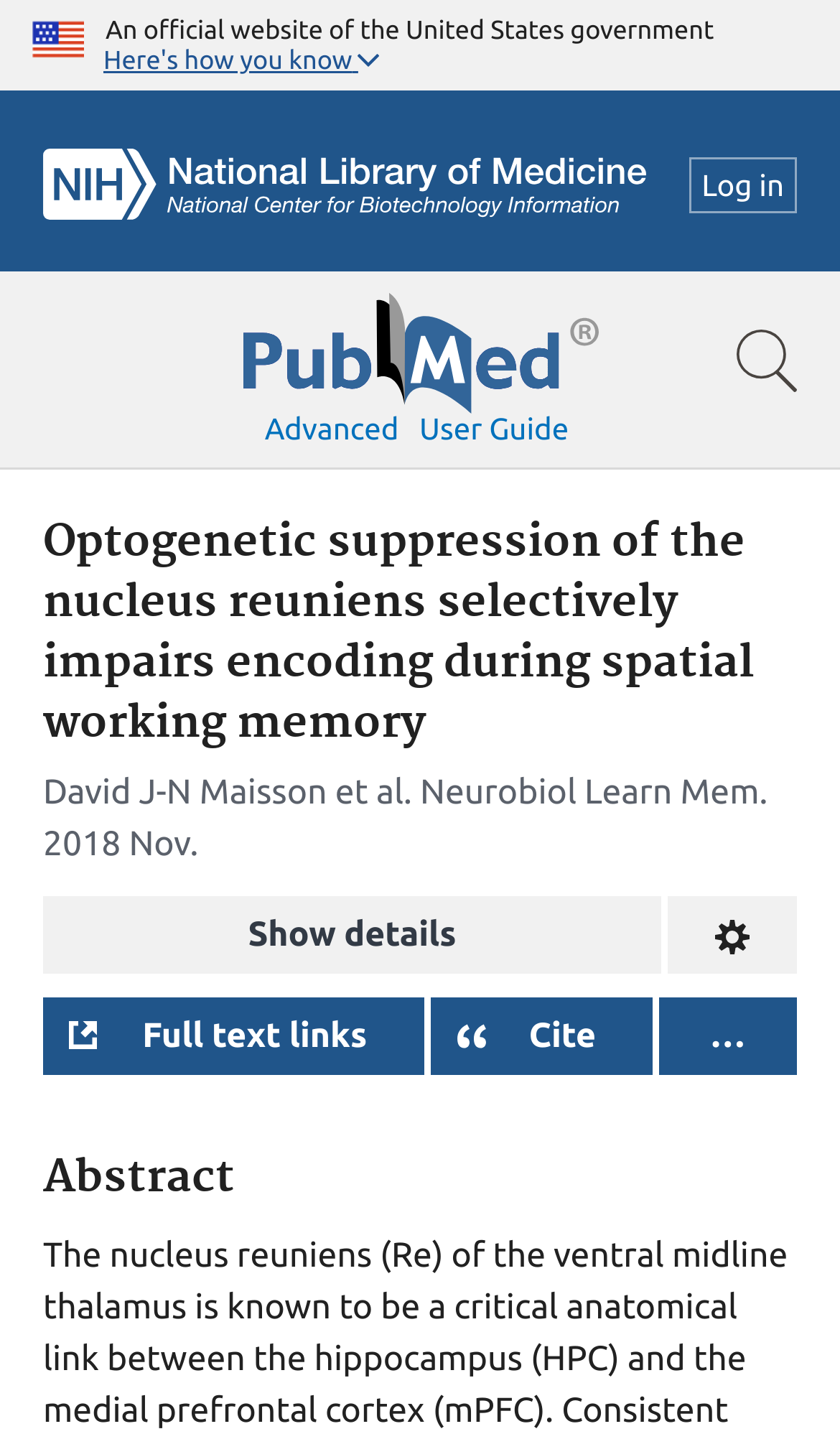Please determine the bounding box coordinates of the area that needs to be clicked to complete this task: 'View Checkered Flag End of session/ End of race'. The coordinates must be four float numbers between 0 and 1, formatted as [left, top, right, bottom].

None